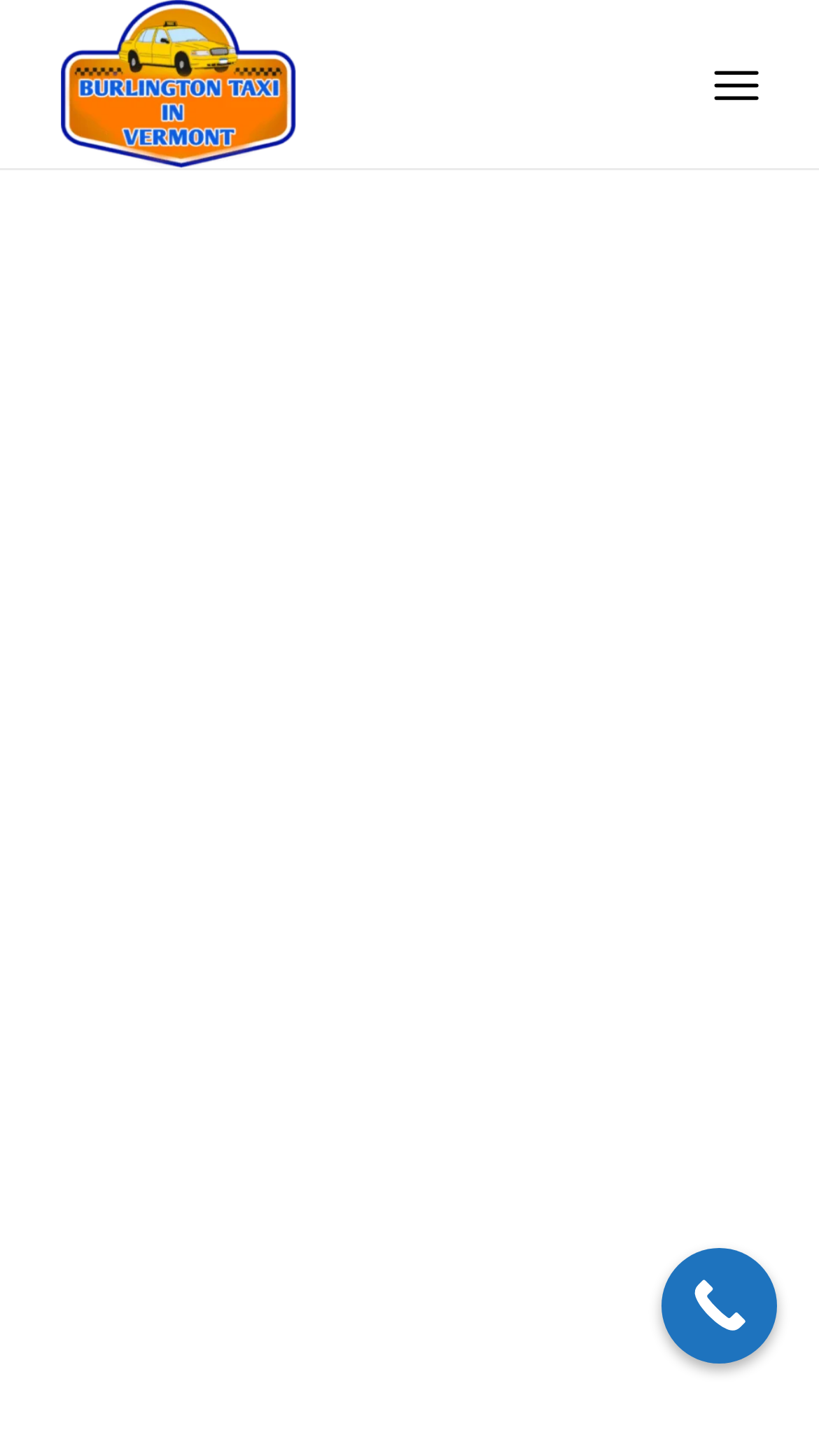Identify the main heading of the webpage and provide its text content.

Burlington VT to Jay VT Taxi and Shuttle service